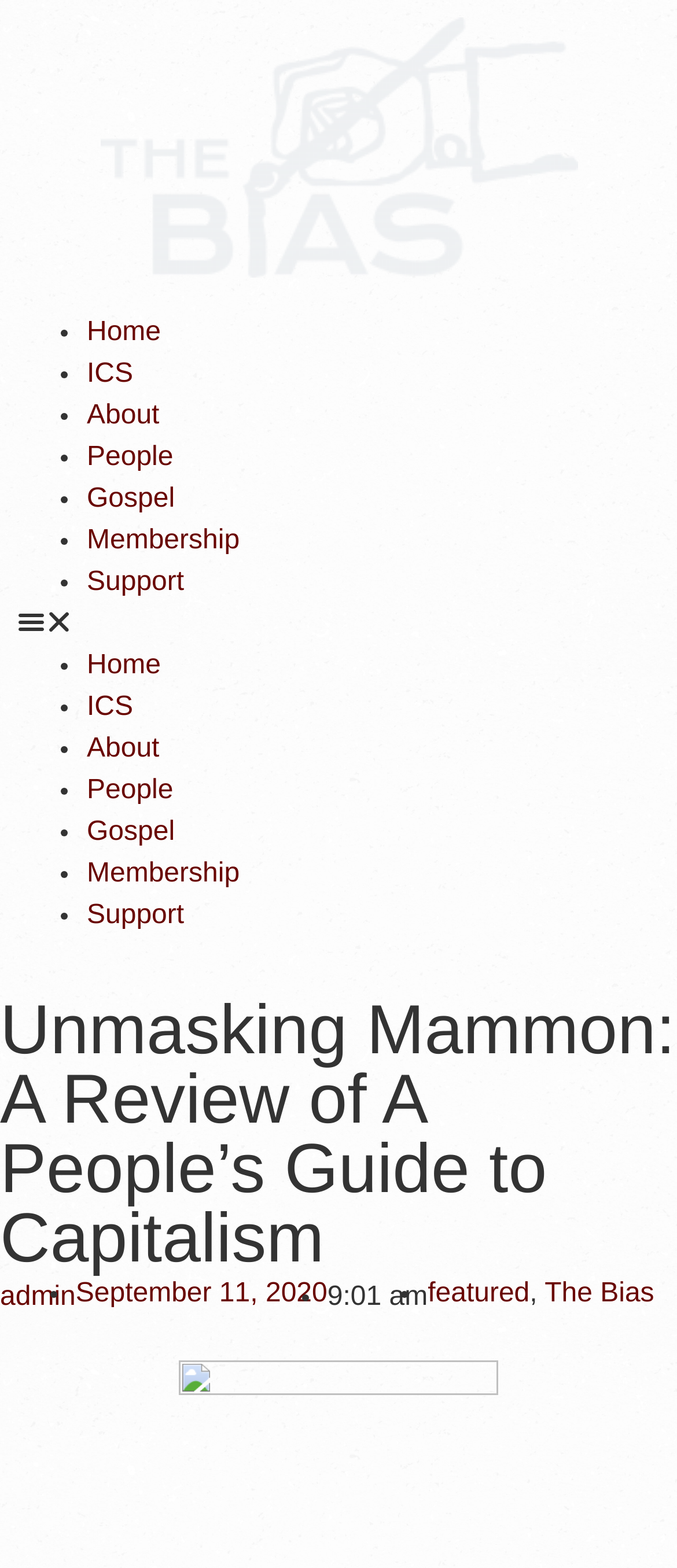Please extract the title of the webpage.

Unmasking Mammon: A Review of A People’s Guide to Capitalism